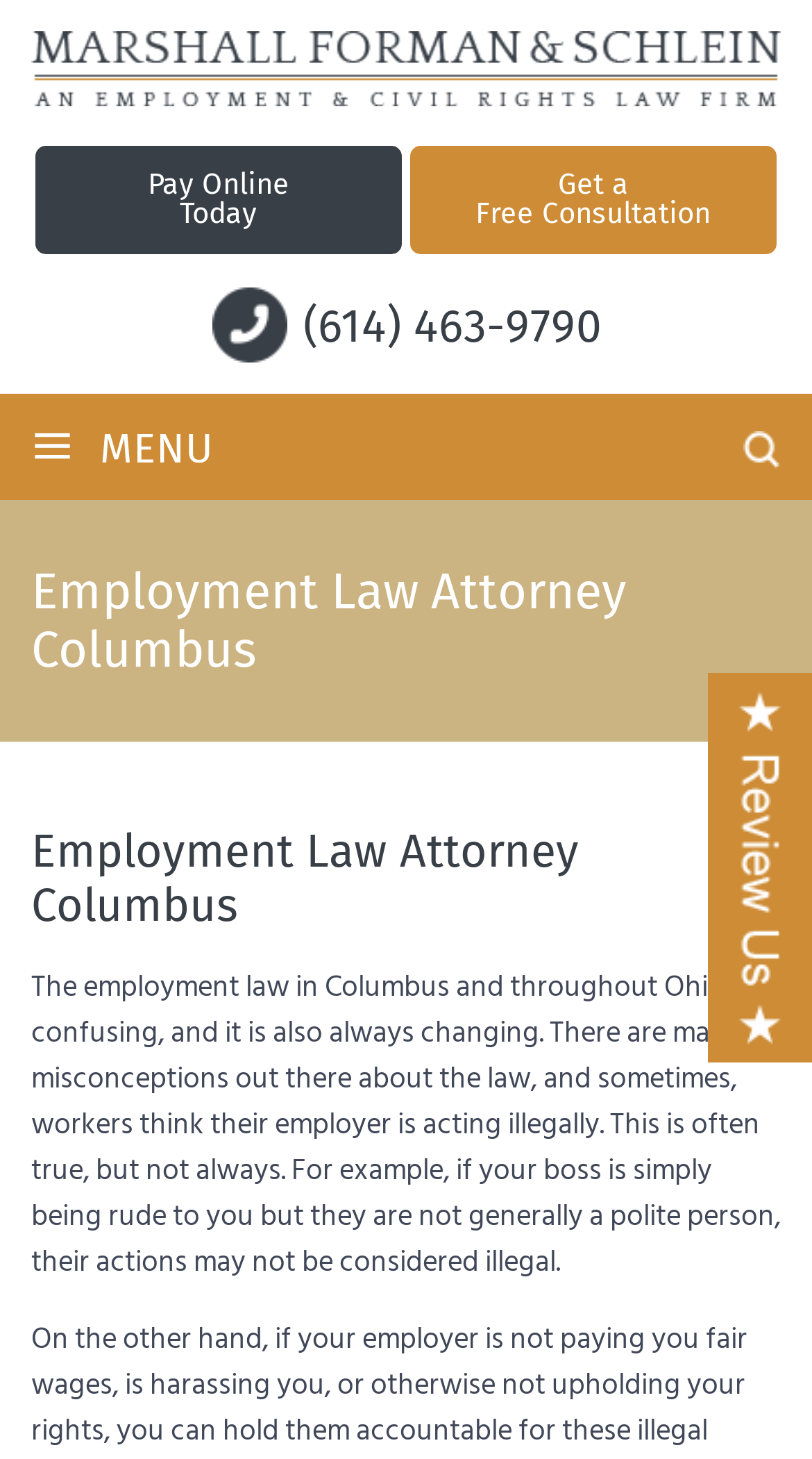Based on what you see in the screenshot, provide a thorough answer to this question: What is the symbol at the top left corner?

I found the symbol at the top left corner by looking at the StaticText element with the text '≡' which is located at the coordinates [0.038, 0.274, 0.091, 0.337].